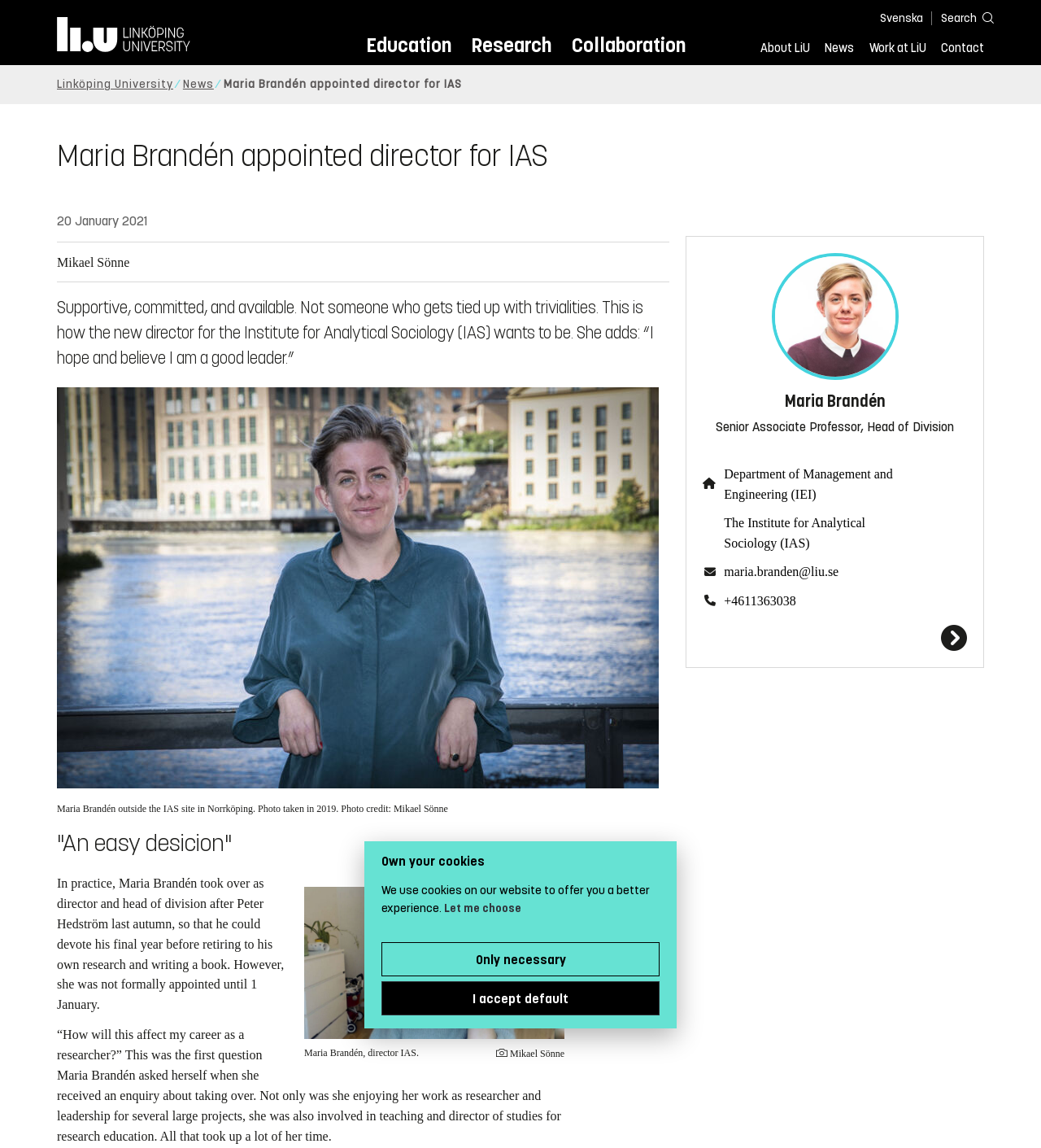When did Maria Brandén take over as director and head of division? Using the information from the screenshot, answer with a single word or phrase.

last autumn